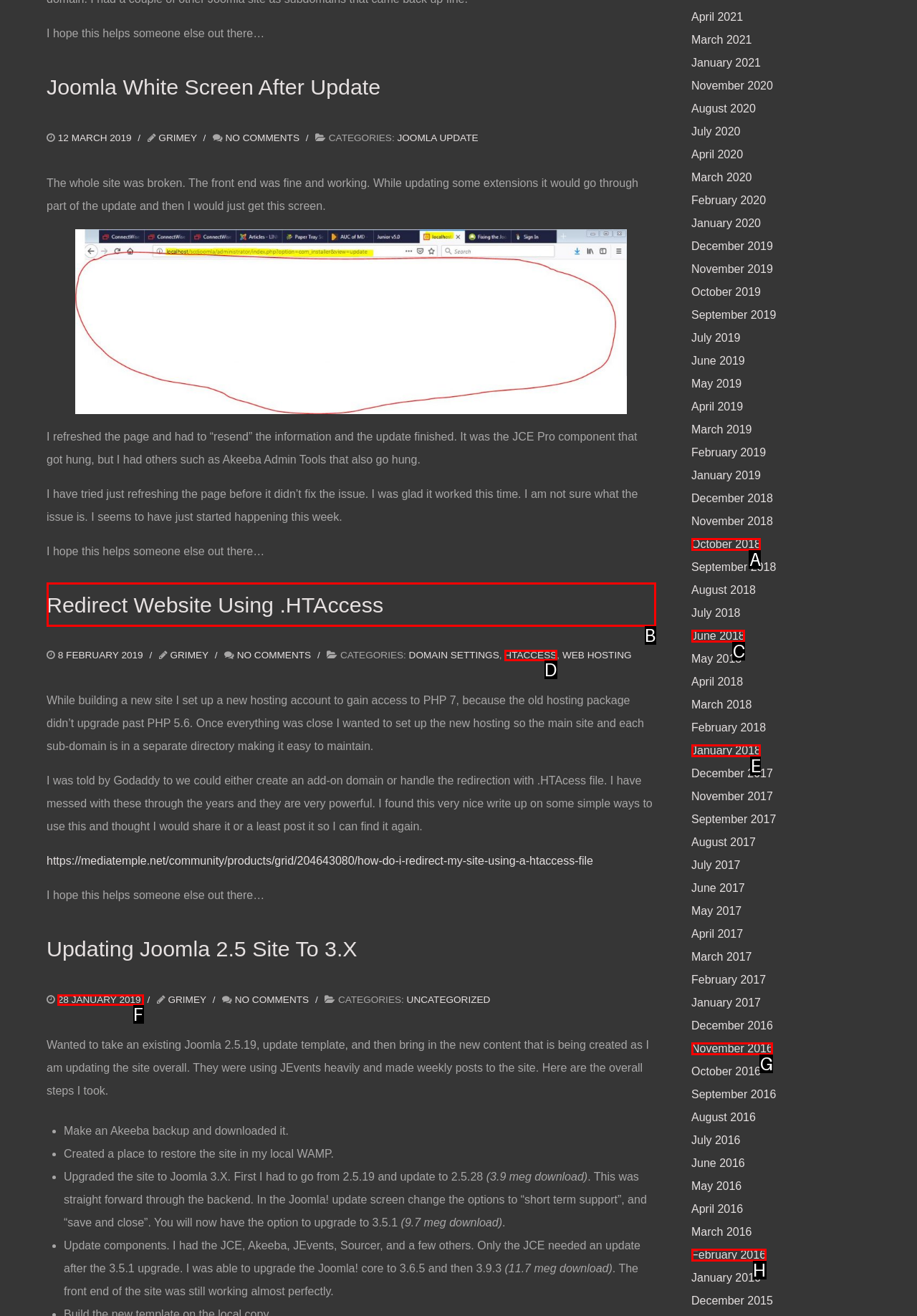Tell me which one HTML element I should click to complete the following task: Read the article 'Redirect Website Using .HTAccess' Answer with the option's letter from the given choices directly.

B